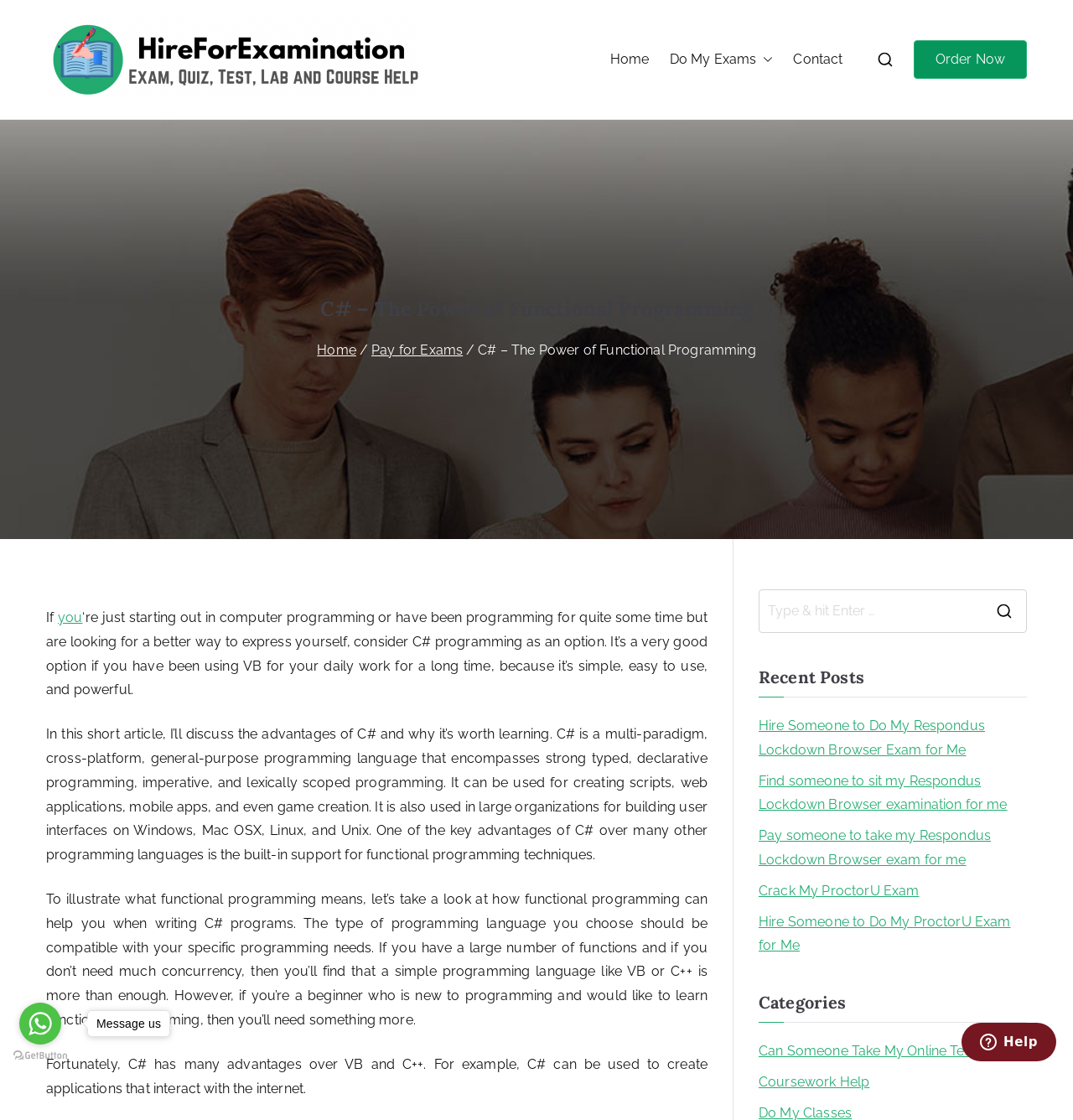Identify the bounding box coordinates of the region I need to click to complete this instruction: "Click on the 'Home' link".

[0.569, 0.042, 0.605, 0.064]